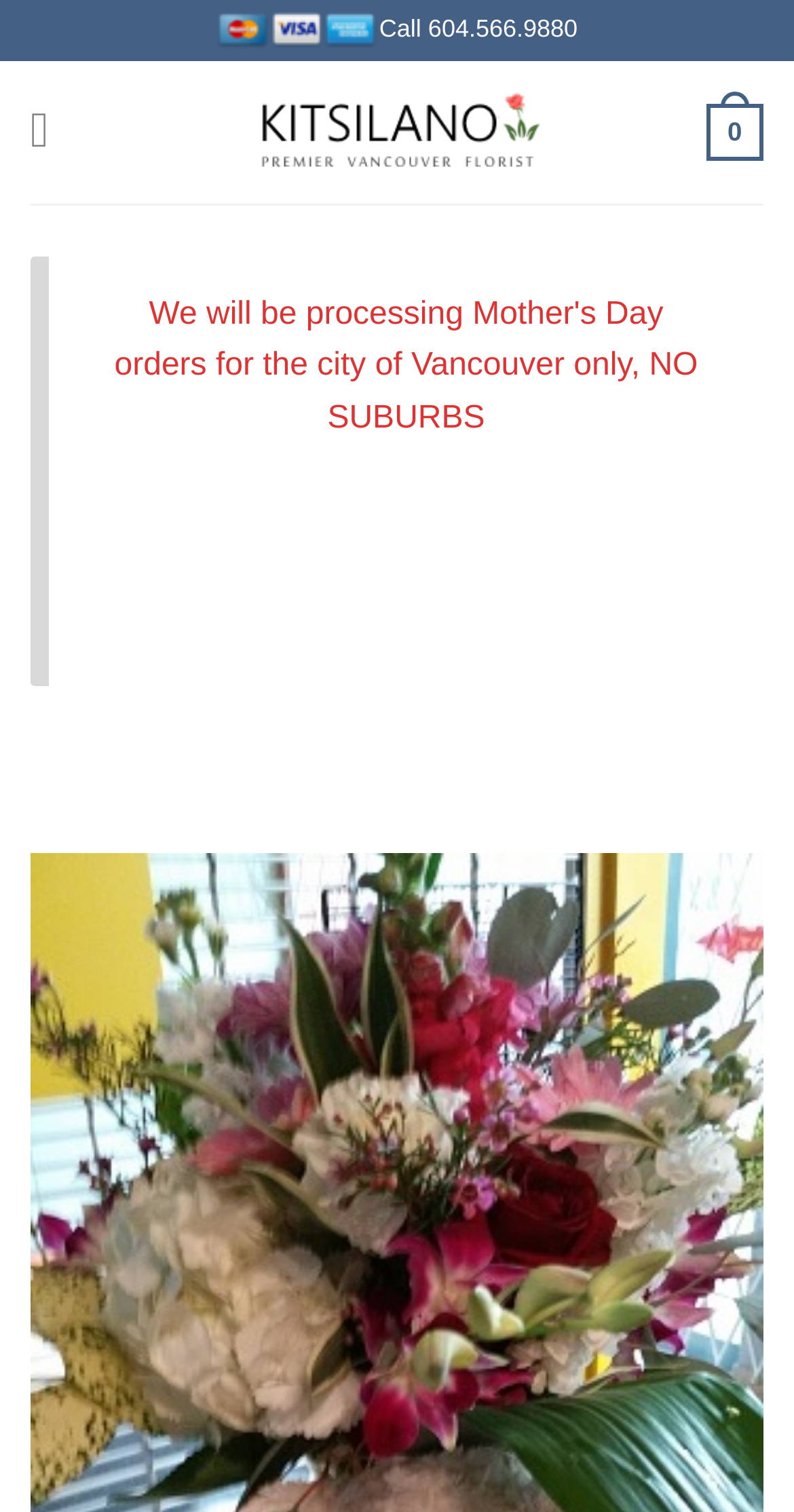What is the name of the florist?
Give a one-word or short phrase answer based on the image.

Vancouver Canada Florist